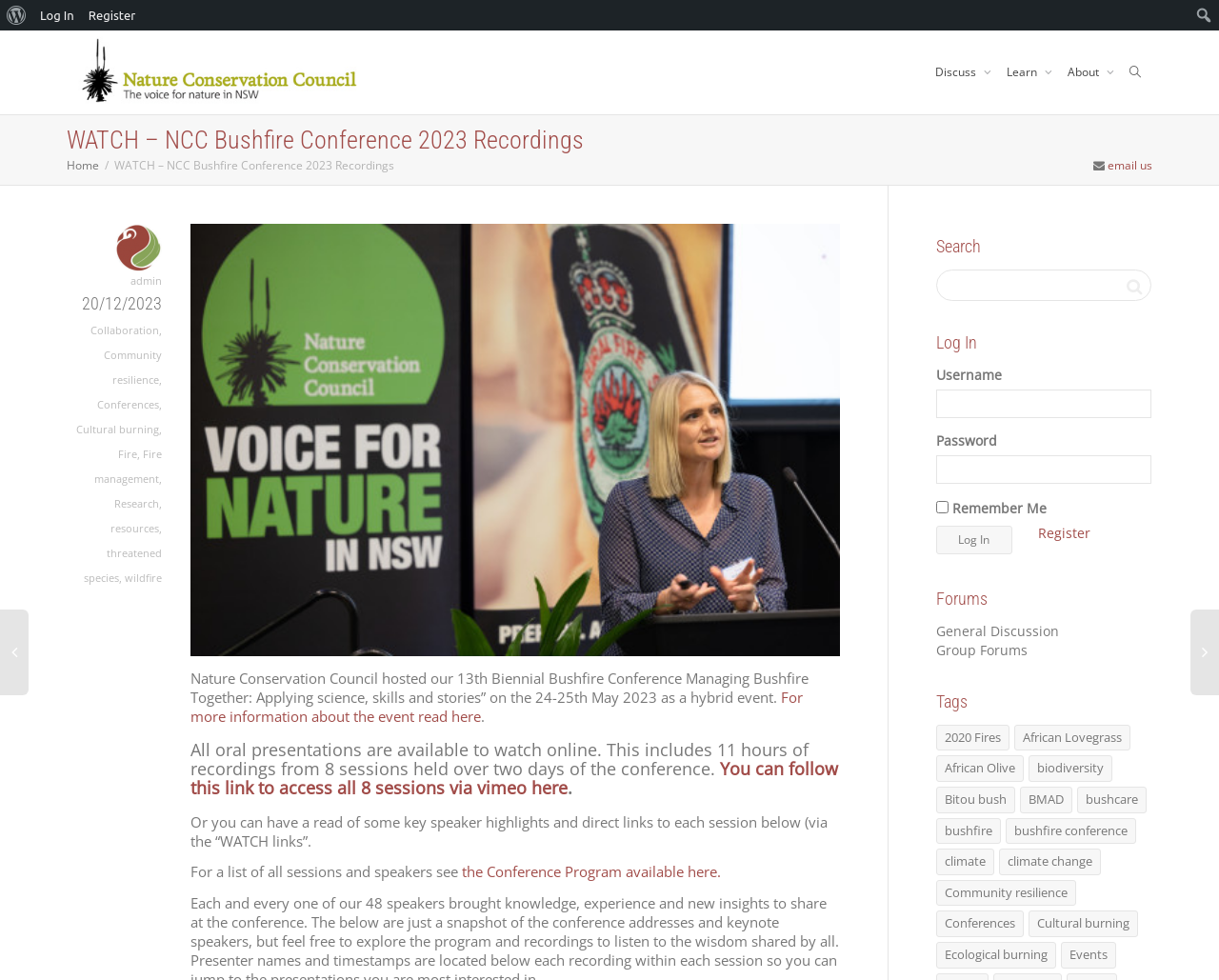Convey a detailed summary of the webpage, mentioning all key elements.

This webpage is about the NCC Bushfire Conference 2023 Recordings, focusing on Fire and Restoration. At the top, there is a heading with the title "WATCH – NCC Bushfire Conference 2023 Recordings – Fire and Restoration" and an image with the same title. Below the heading, there are several links, including "Discuss", "Learn", "About", and an icon. 

On the left side, there is a section with a heading "WATCH – NCC Bushfire Conference 2023 Recordings" and several links, including "Home", "email us", and a date "20/12/2023". Below this section, there are many links related to the conference, such as "Collaboration", "Community resilience", "Conferences", "Cultural burning", "Fire", and "Research". 

In the main content area, there is a paragraph describing the conference, which was held on May 24-25, 2023, as a hybrid event. Below this paragraph, there are several links and texts, including "For more information about the event read here", "All oral presentations are available to watch online", and "You can follow this link to access all 8 sessions via vimeo here". 

On the right side, there are several sections, including "Search", "Log In", "Forums", and "Tags". The "Search" section has a search box and a button. The "Log In" section has input fields for username and password, a checkbox for "Remember Me", and a "Log In" button. The "Forums" section has links to "General Discussion" and "Group Forums". The "Tags" section has many links to various topics, such as "2020 Fires", "African Lovegrass", "biodiversity", and "bushcare".